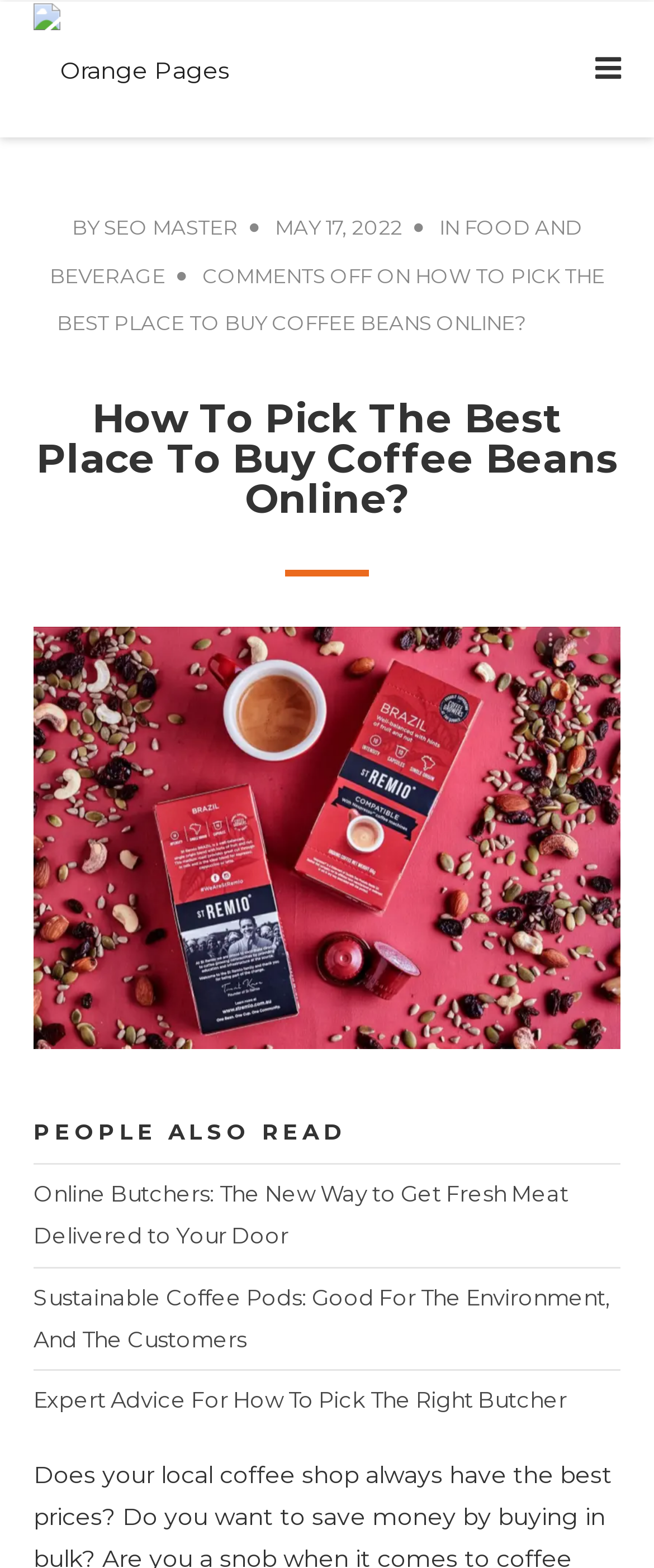Who is the author of the article?
Answer the question with a detailed and thorough explanation.

The author of the article can be found by looking at the byline, which is located below the title of the article. The byline says 'BY SEO MASTER', indicating that SEO MASTER is the author of the article.